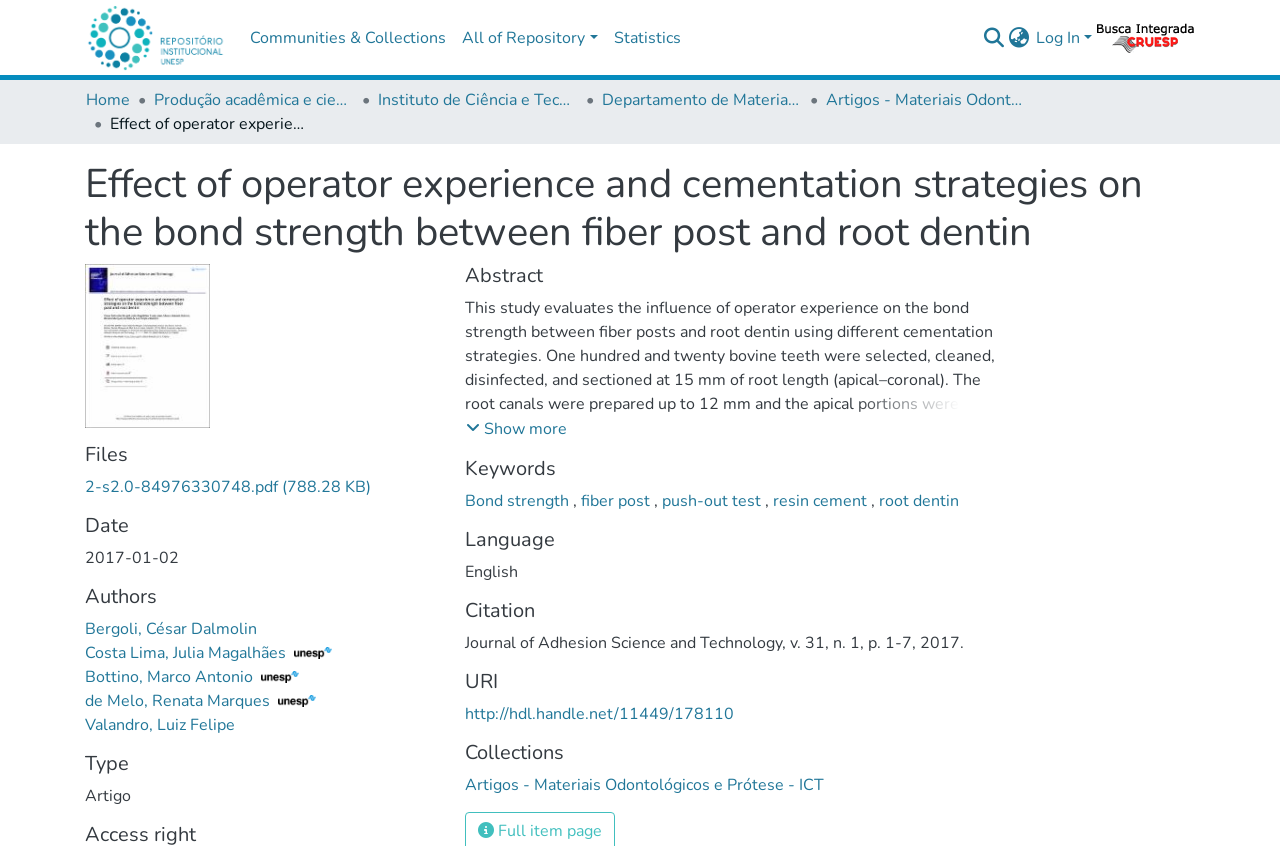Please identify the bounding box coordinates of the element's region that should be clicked to execute the following instruction: "Log in to the system". The bounding box coordinates must be four float numbers between 0 and 1, i.e., [left, top, right, bottom].

[0.806, 0.032, 0.856, 0.058]